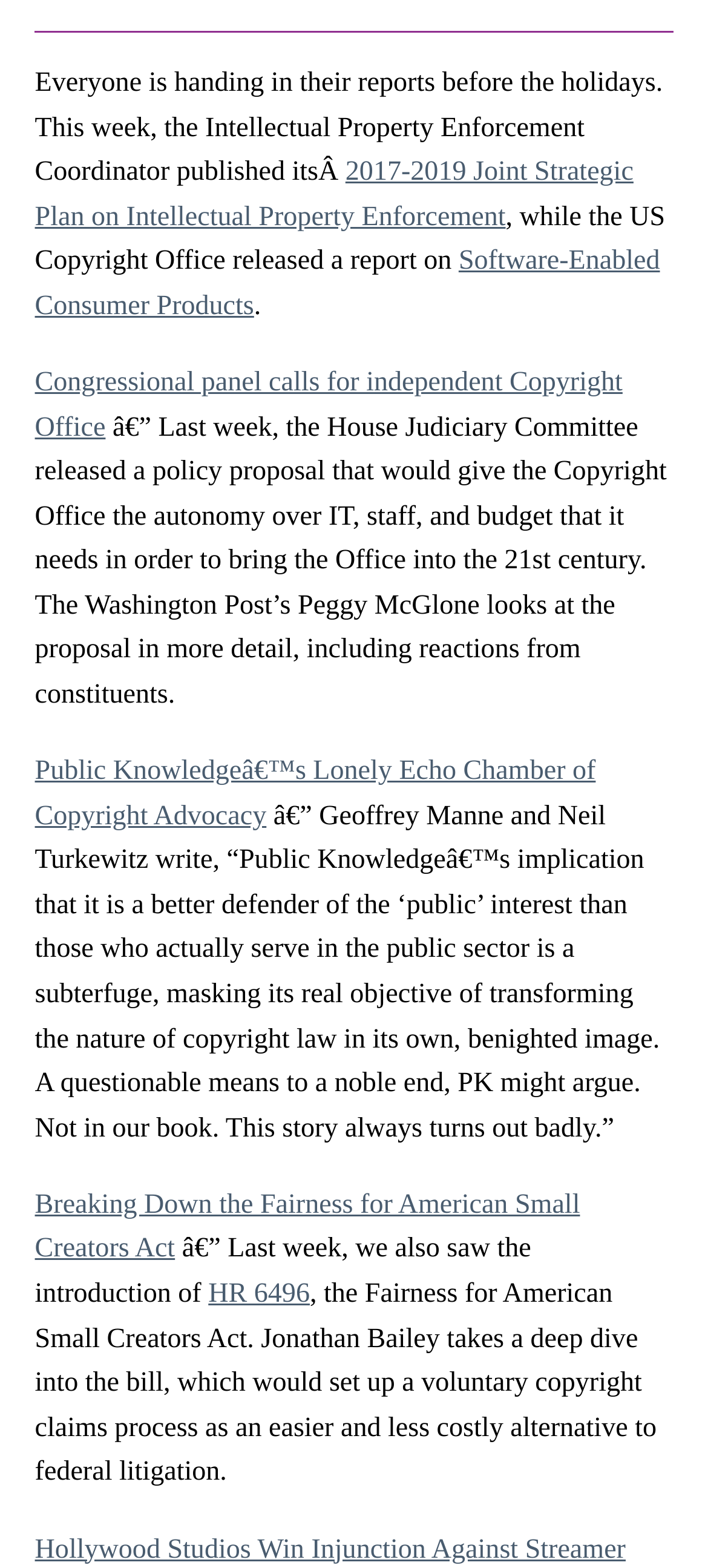Using the description "HR 6496", predict the bounding box of the relevant HTML element.

[0.294, 0.815, 0.438, 0.835]